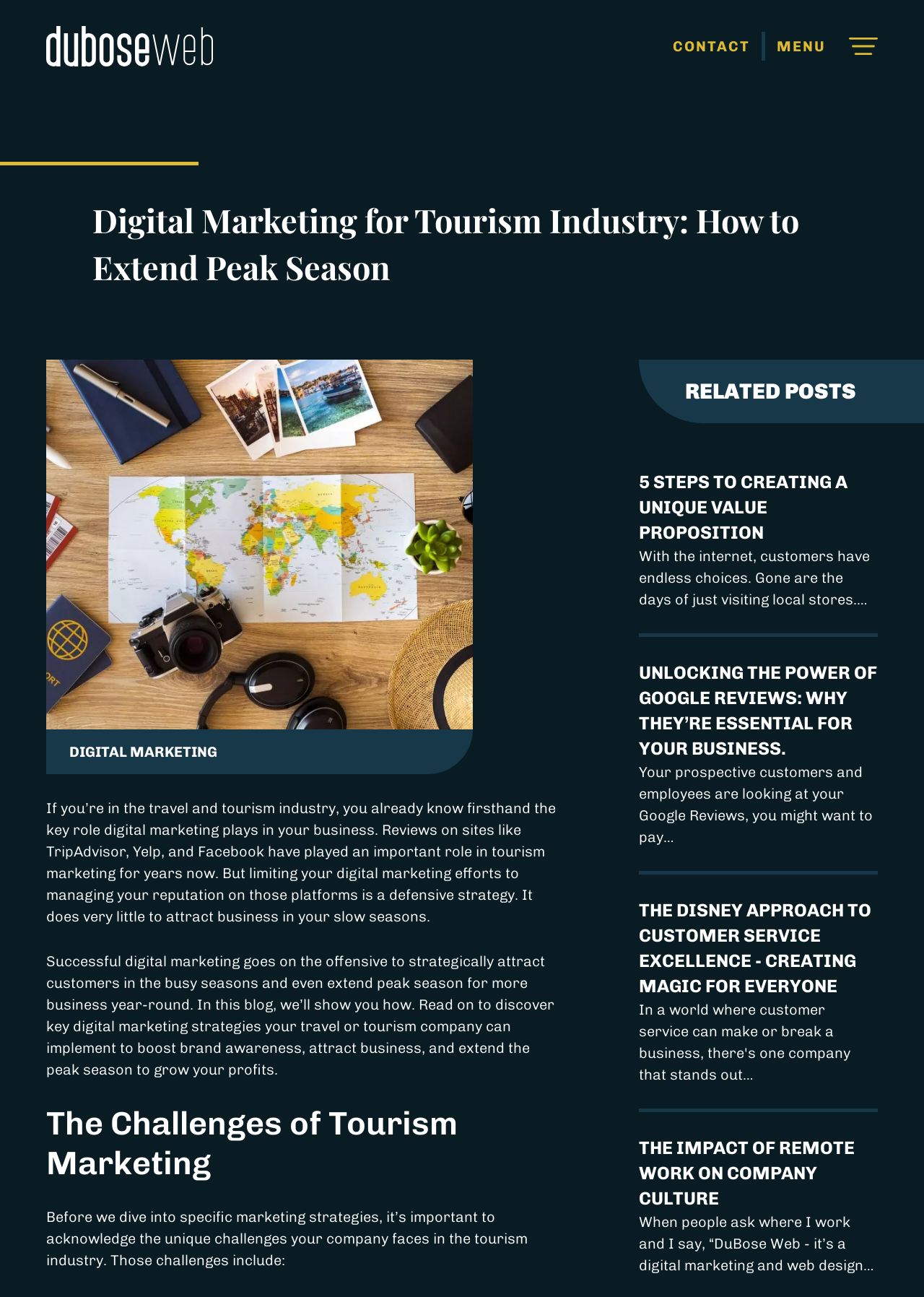Generate a thorough description of the webpage.

The webpage is about digital marketing for the tourism industry, specifically focusing on how to extend peak travel seasons. At the top left corner, there is a logo of "DuBose Web" with a link to the website. On the top right corner, there are two links, "CONTACT" and "MENU", with a small icon next to the "MENU" link.

Below the top navigation, there is a large heading that reads "Digital Marketing for Tourism Industry: How to Extend Peak Season". Next to the heading, there is a related image. 

The main content of the webpage is divided into sections. The first section discusses the importance of digital marketing in the travel and tourism industry, highlighting the need to go beyond managing online reviews. The text explains that successful digital marketing involves strategically attracting customers during busy seasons and extending peak season to increase profits.

The next section is titled "The Challenges of Tourism Marketing" and lists the unique challenges faced by companies in the tourism industry. 

Further down the page, there is a section titled "RELATED POSTS" with three related articles. Each article has a heading, a link to the article, and a brief summary of the content. The articles are about creating a unique value proposition, the importance of Google reviews, and the Disney approach to customer service excellence.

Overall, the webpage provides information and guidance on digital marketing strategies for the tourism industry, with a focus on extending peak travel seasons.